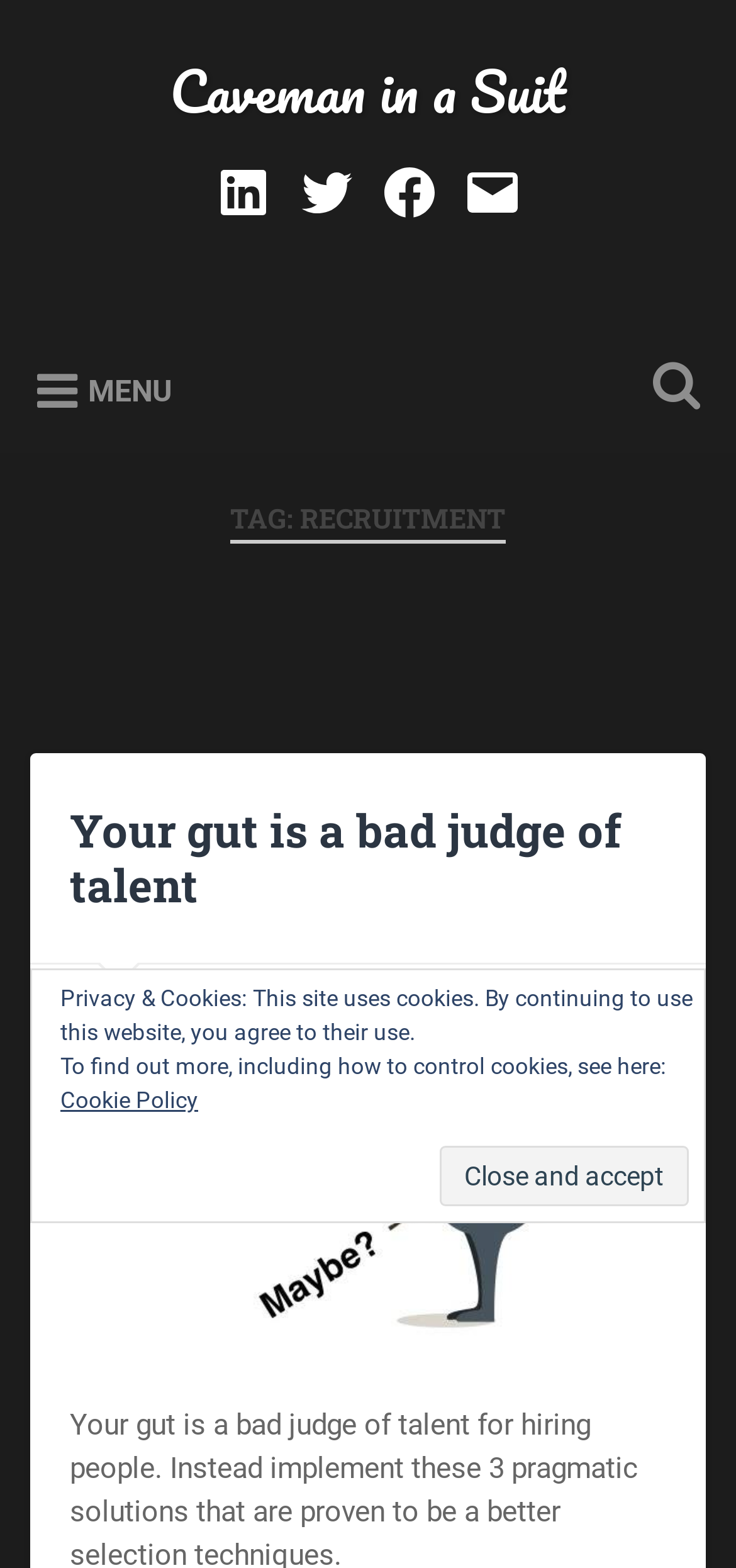Please respond to the question using a single word or phrase:
What is the topic of the main article?

Recruitment